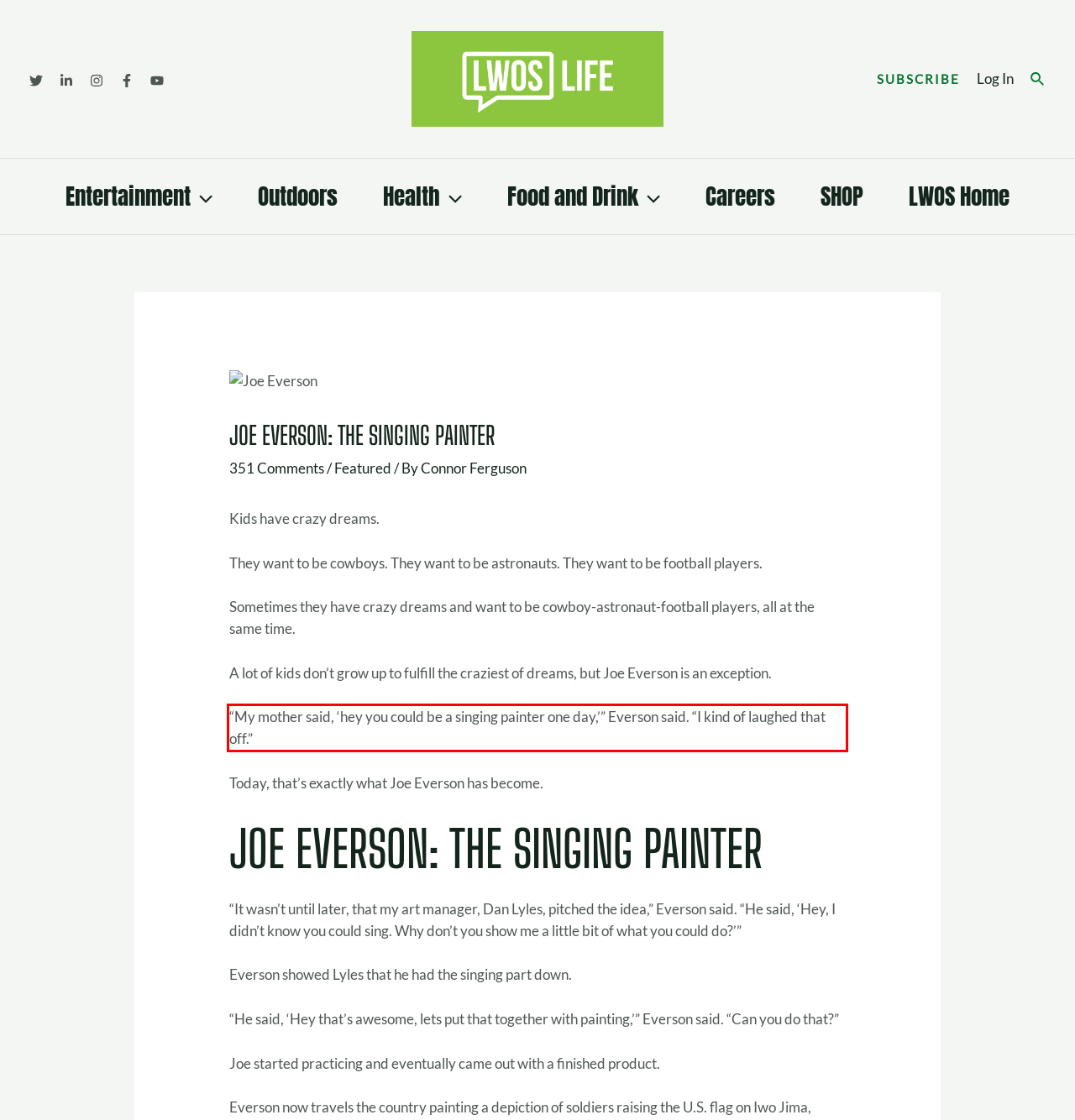Given a screenshot of a webpage containing a red rectangle bounding box, extract and provide the text content found within the red bounding box.

“My mother said, ‘hey you could be a singing painter one day,’” Everson said. “I kind of laughed that off.”